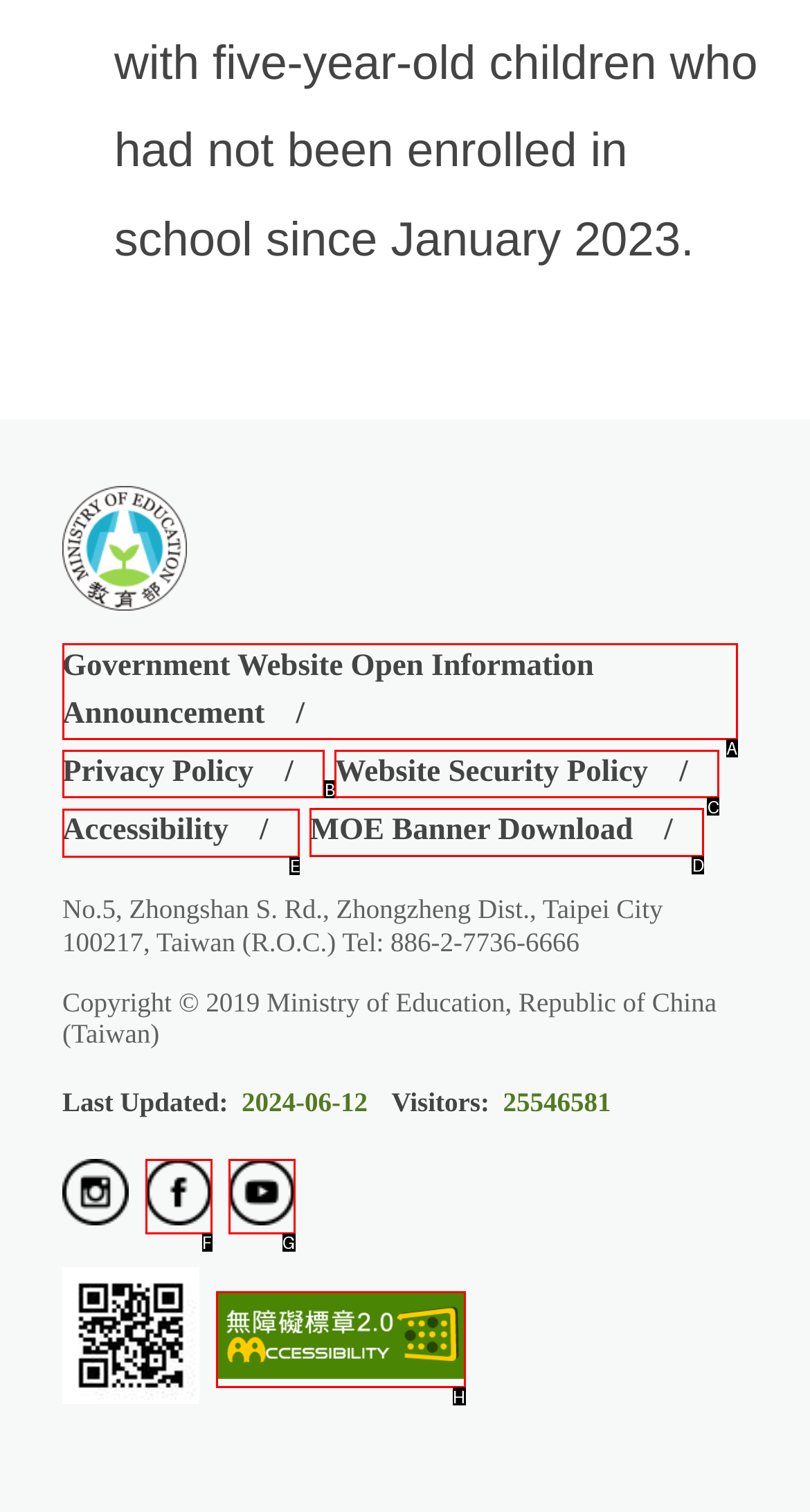Which option should be clicked to execute the following task: Check the Accessibility page? Respond with the letter of the selected option.

E